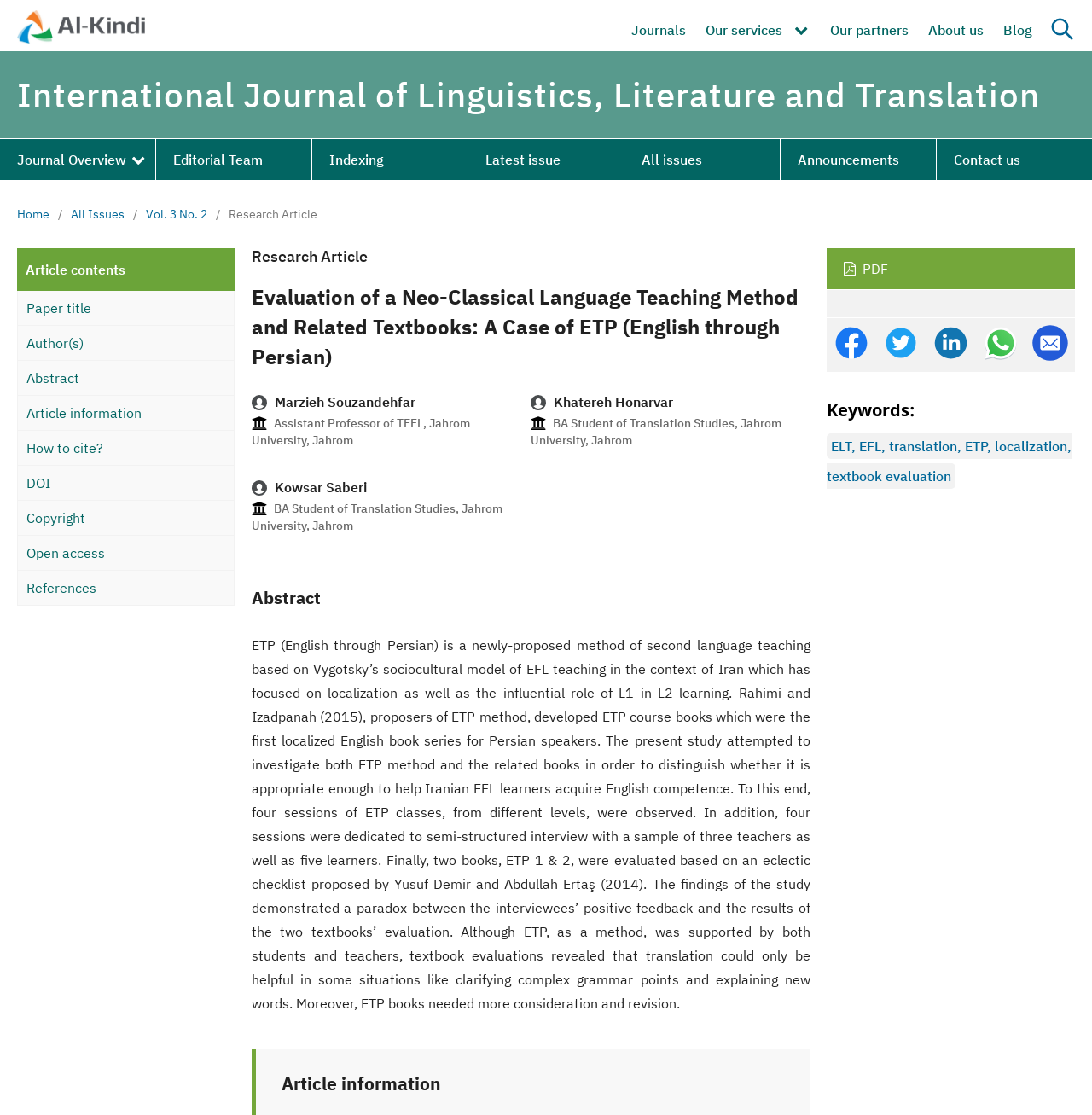Use a single word or phrase to answer the following:
What is the topic of the research article?

ETP method and textbook evaluation